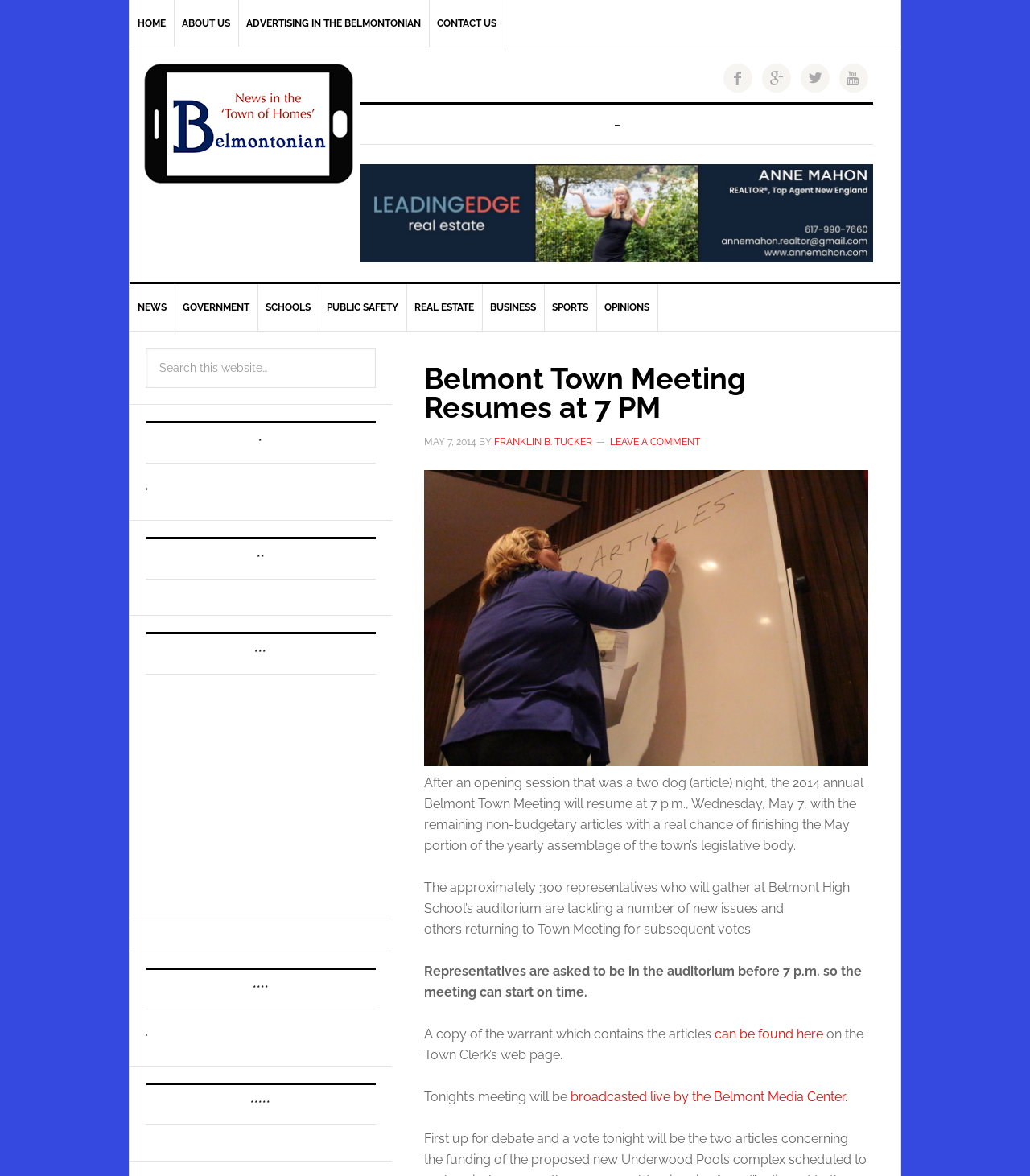What is the purpose of the search box on the webpage?
Using the visual information from the image, give a one-word or short-phrase answer.

To search the website